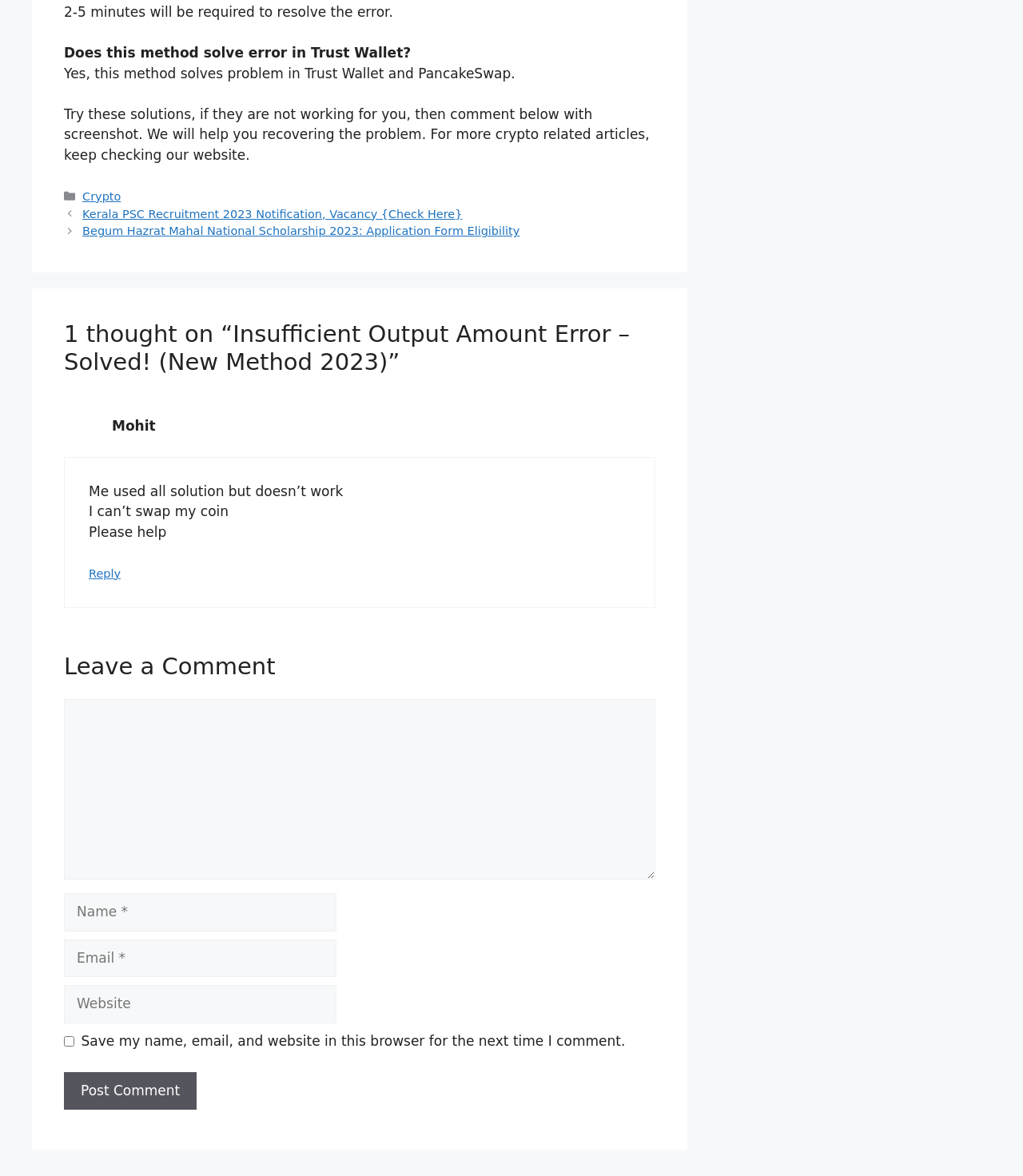How many comments are there on this article?
Refer to the image and respond with a one-word or short-phrase answer.

1